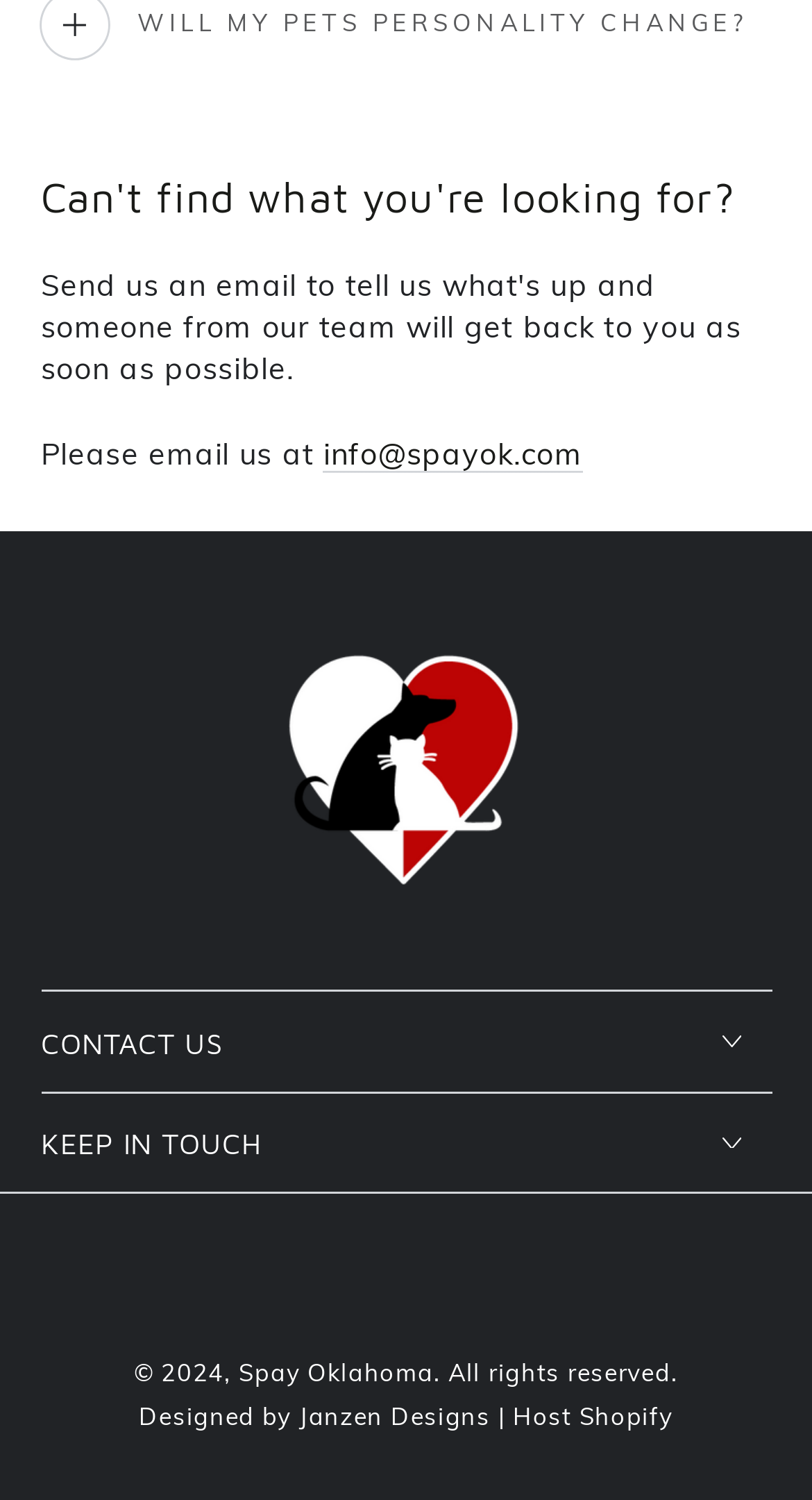Bounding box coordinates are specified in the format (top-left x, top-left y, bottom-right x, bottom-right y). All values are floating point numbers bounded between 0 and 1. Please provide the bounding box coordinate of the region this sentence describes: Designed by Janzen Designs

[0.171, 0.935, 0.604, 0.955]